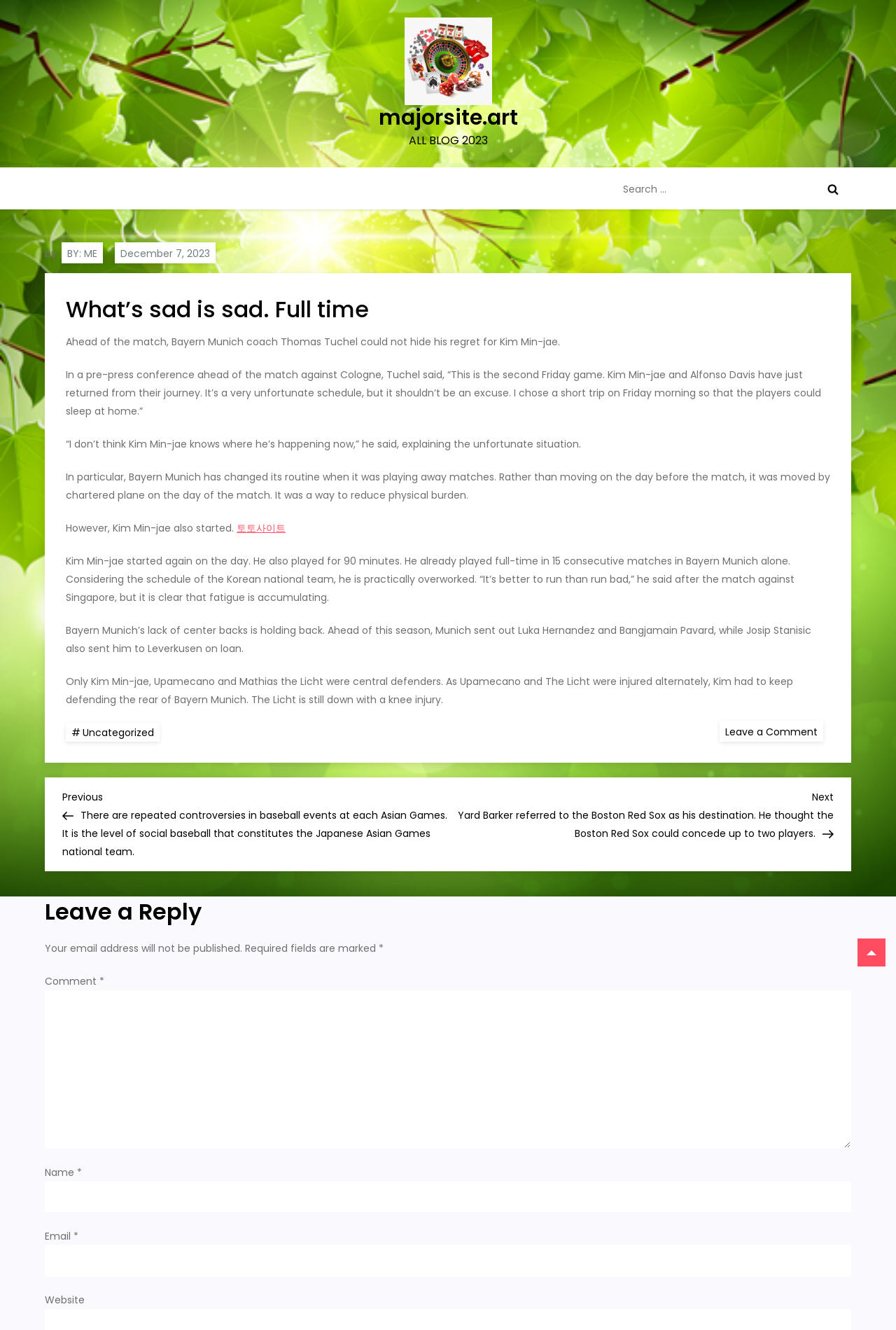Identify the bounding box coordinates of the clickable region required to complete the instruction: "Search for something". The coordinates should be given as four float numbers within the range of 0 and 1, i.e., [left, top, right, bottom].

[0.688, 0.126, 0.95, 0.158]